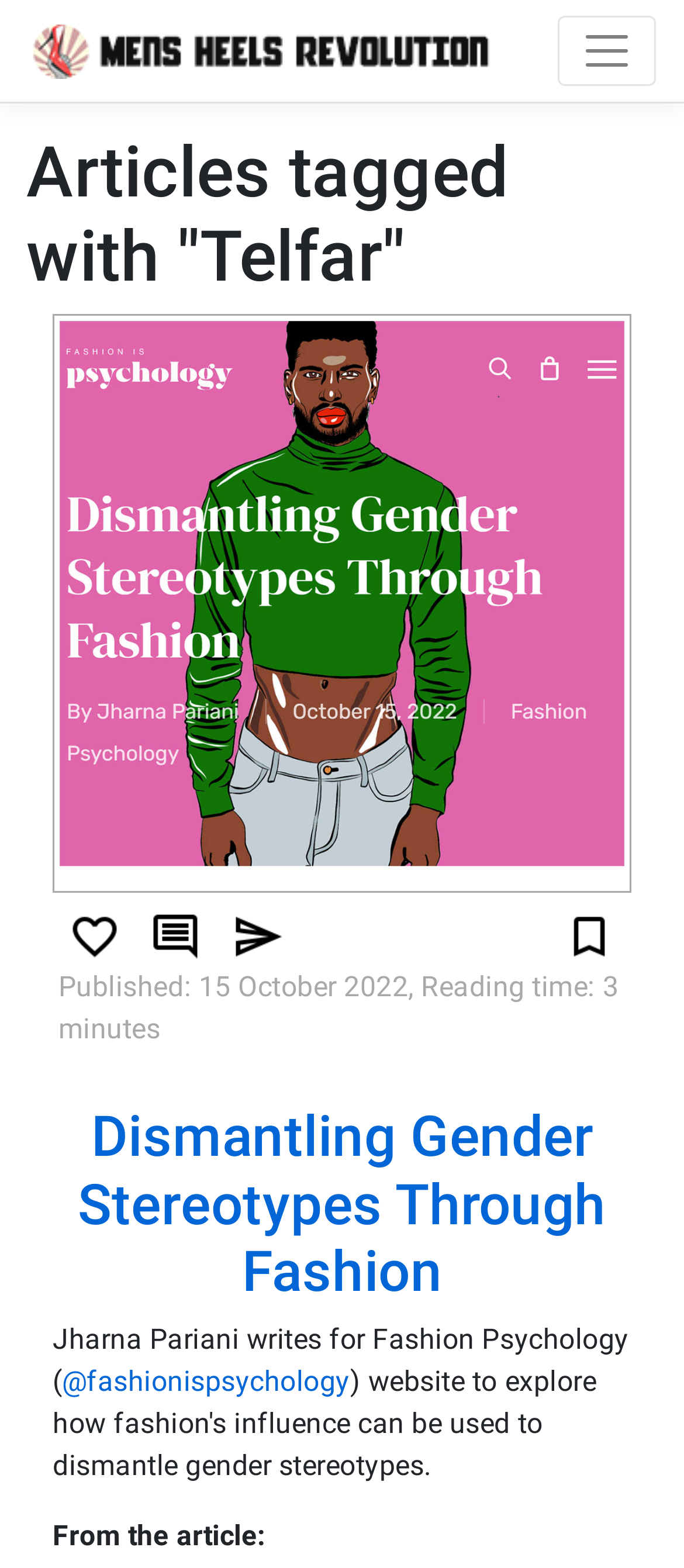Explain the webpage's layout and main content in detail.

The webpage is about articles tagged with "Telfar" and the men's heels revolution. At the top left, there is a link and an image. On the top right, there is a button to toggle navigation. Below the button, there is a heading that reads "Articles tagged with 'Telfar'". 

Below the heading, there are several links with images, including "Like on Instagram", "Comment on Instagram", "Share on Instagram", and "Save on Instagram". These links are positioned horizontally, with the "Like on Instagram" link on the left and the "Save on Instagram" link on the right. 

Below these links, there are three lines of text. The first line reads "Published: 15 October 2022". The second line reads "Reading time: 3 minutes". 

Further down, there is a heading that reads "Dismantling Gender Stereotypes Through Fashion". Below this heading, there is a link with the same text, and a paragraph of text that reads "Jharna Pariani writes for Fashion Psychology". There is also a link to "@fashionispsychology". 

At the bottom of the page, there is a line of text that reads "From the article:".